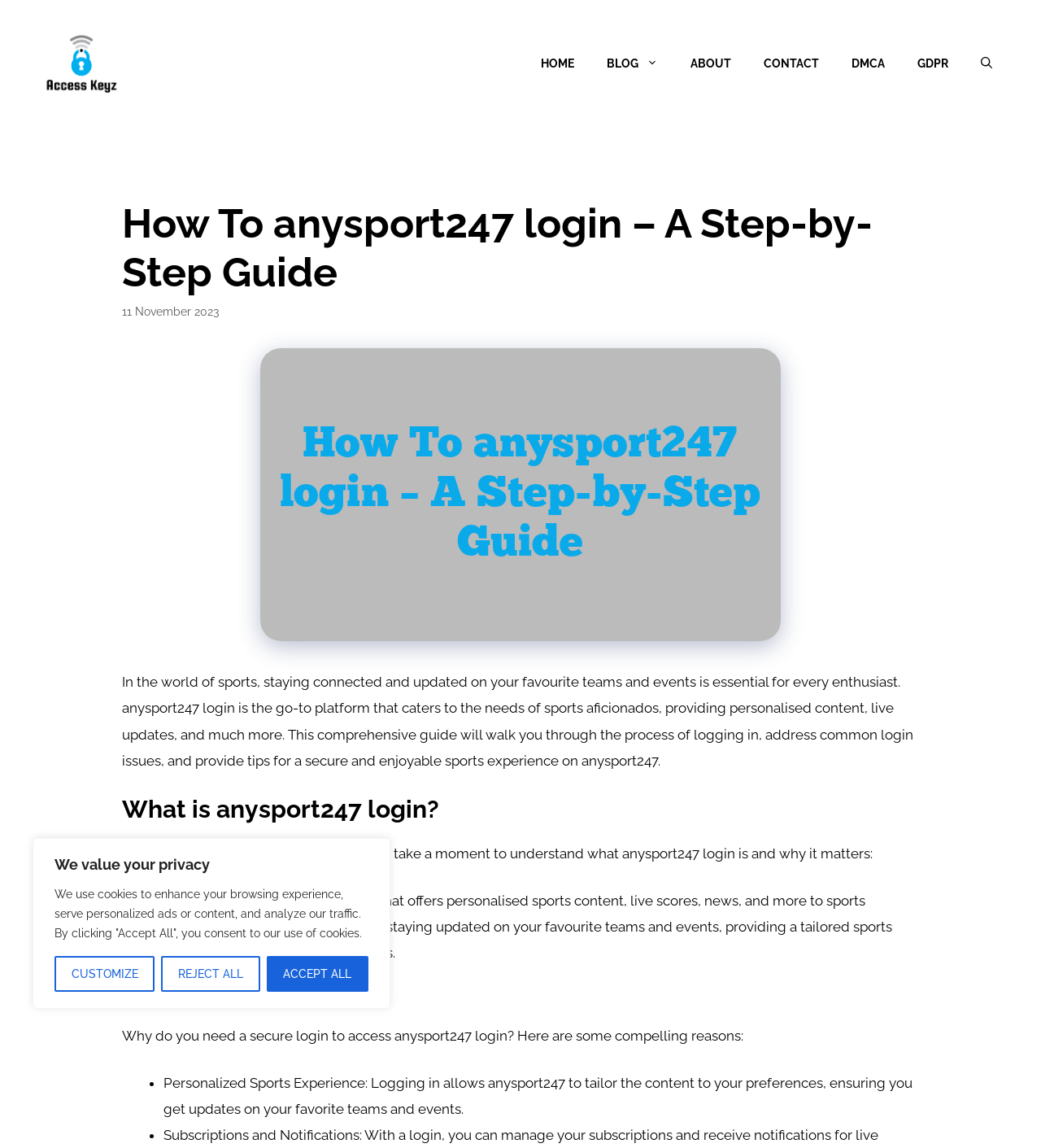Respond to the question with just a single word or phrase: 
What is anysport247 login?

a sports platform